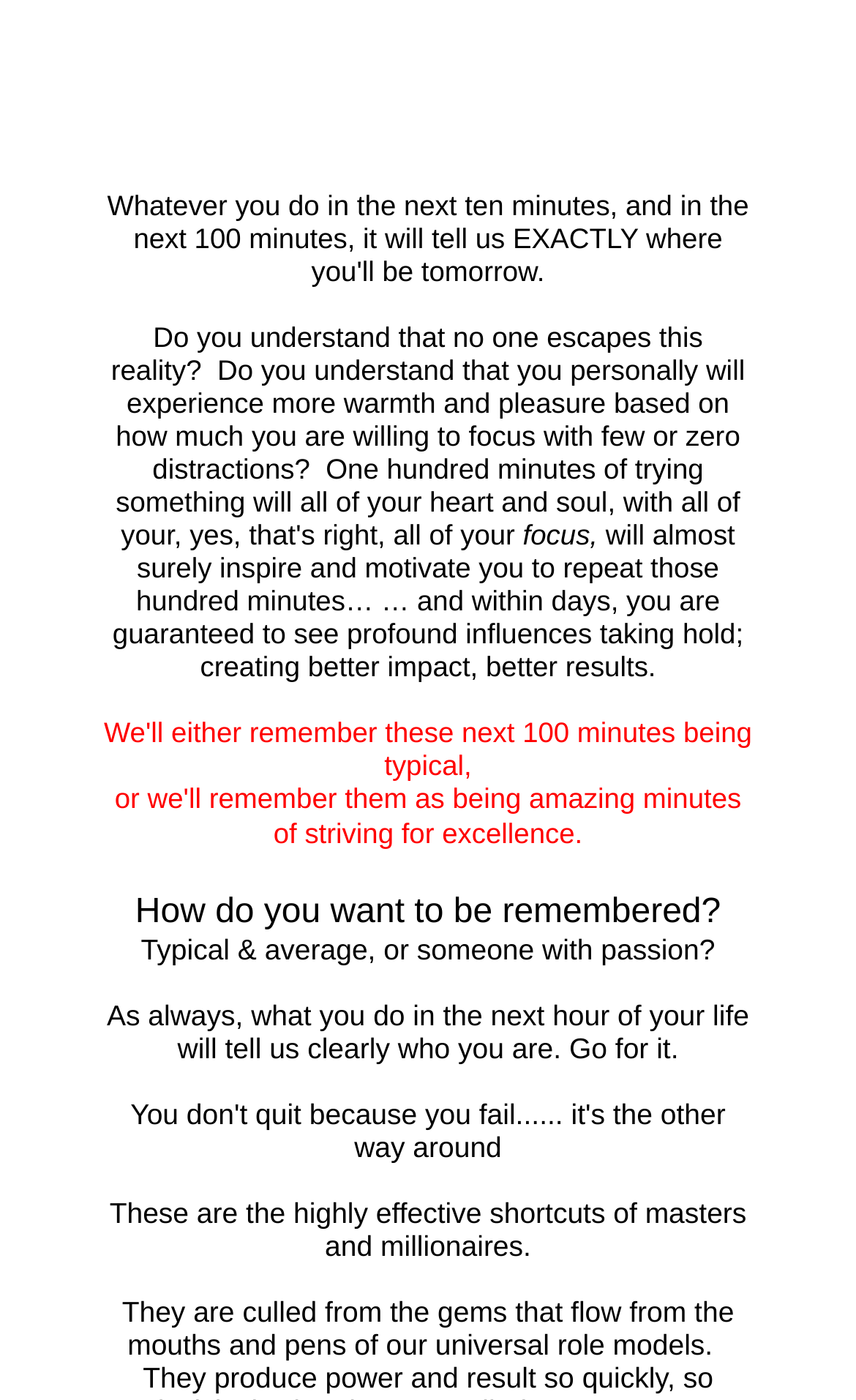Write an exhaustive caption that covers the webpage's main aspects.

This webpage appears to be a motivational or self-help page, with a focus on personal success and development. The title of the page is "Ten Minutes To Success with the Path of Better Shortcuts Believes in Ten Minutes To Success | Succeeding Now".

At the top of the page, there is a series of paragraphs or quotes that encourage the reader to focus and take action to achieve their goals. The text is arranged in a vertical column, with each paragraph or quote building on the previous one. The first quote asks the reader if they understand that no one escapes reality, and that they must focus to achieve success. The next quote emphasizes the importance of minimizing distractions to achieve warmth and pleasure. 

Below these quotes, there is a section that appears to be a call to action, encouraging the reader to take the next step towards success. The text is arranged in a similar vertical column, with each sentence or phrase building on the previous one. The text asks the reader how they want to be remembered, and whether they want to be typical and average or someone with passion. 

At the very bottom of the page, there is a final quote that appears to be a motivational statement, encouraging the reader to "go for it". Above this quote, there is a sentence that describes the content of the page as "the highly effective shortcuts of masters and millionaires".